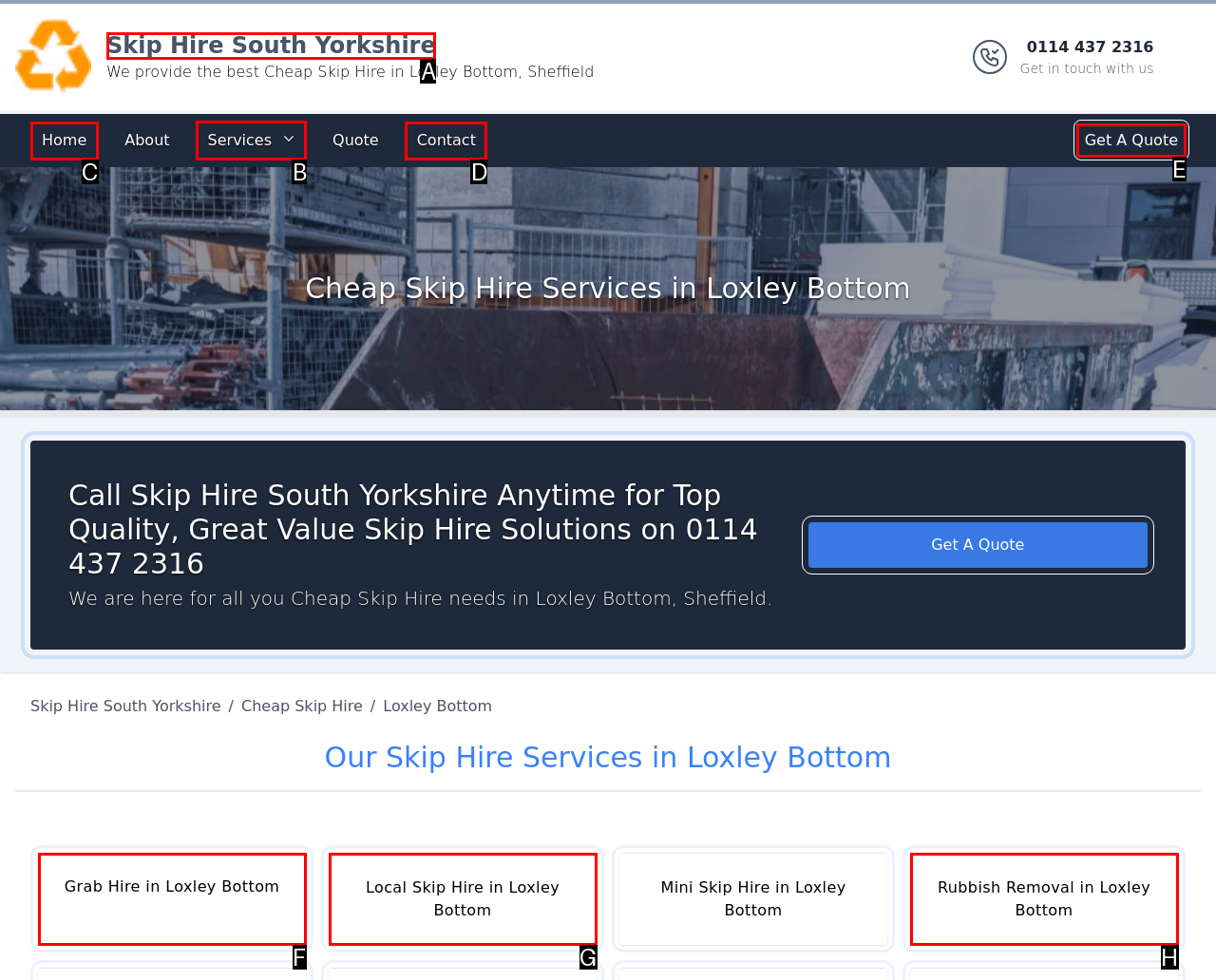Identify the correct HTML element to click to accomplish this task: Navigate to the services page
Respond with the letter corresponding to the correct choice.

B